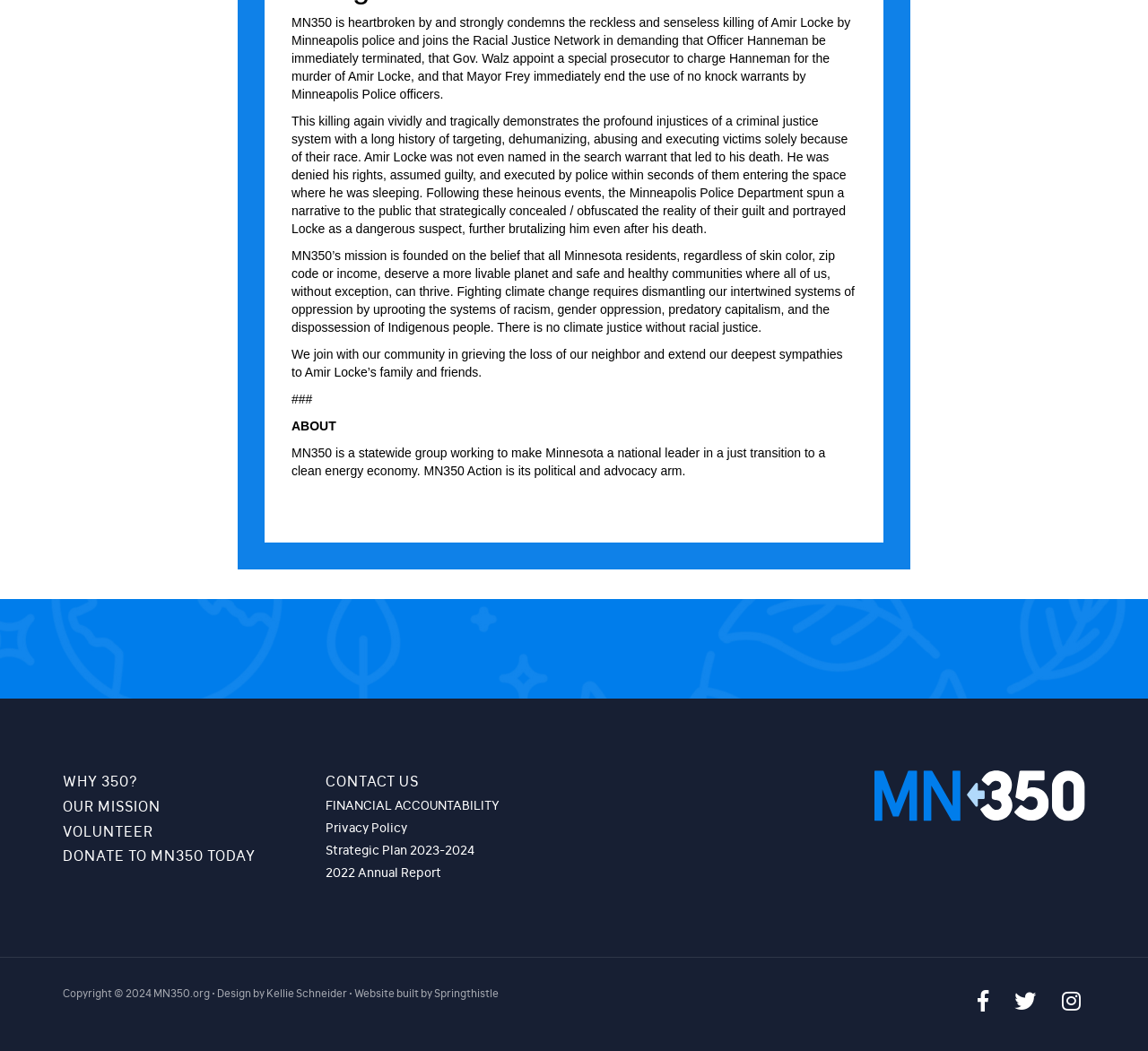Given the element description "title="Facebook"" in the screenshot, predict the bounding box coordinates of that UI element.

[0.852, 0.936, 0.861, 0.966]